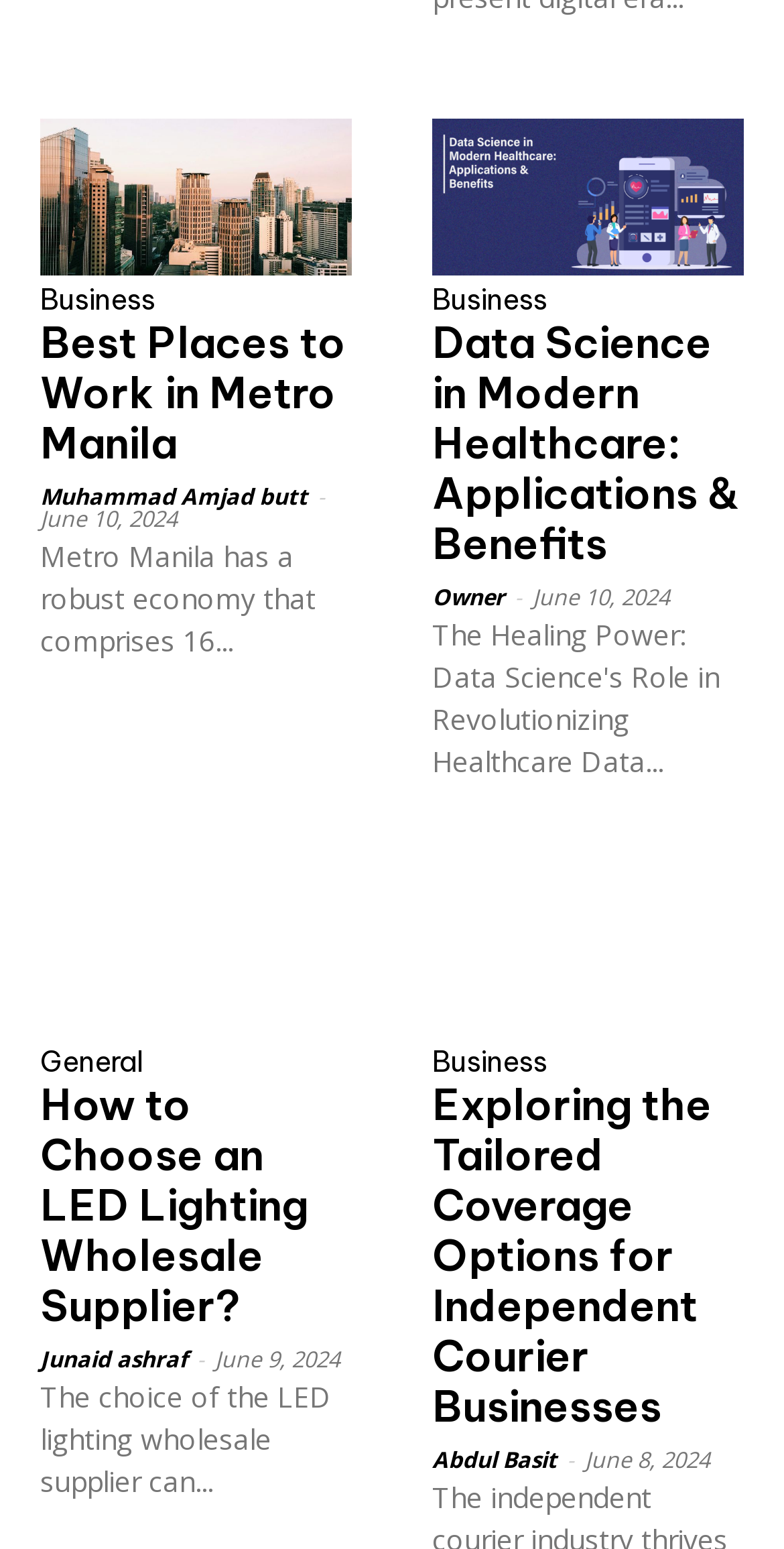Please find the bounding box coordinates of the element that you should click to achieve the following instruction: "Click on 'Best Places to Work in Metro Manila'". The coordinates should be presented as four float numbers between 0 and 1: [left, top, right, bottom].

[0.051, 0.077, 0.449, 0.177]